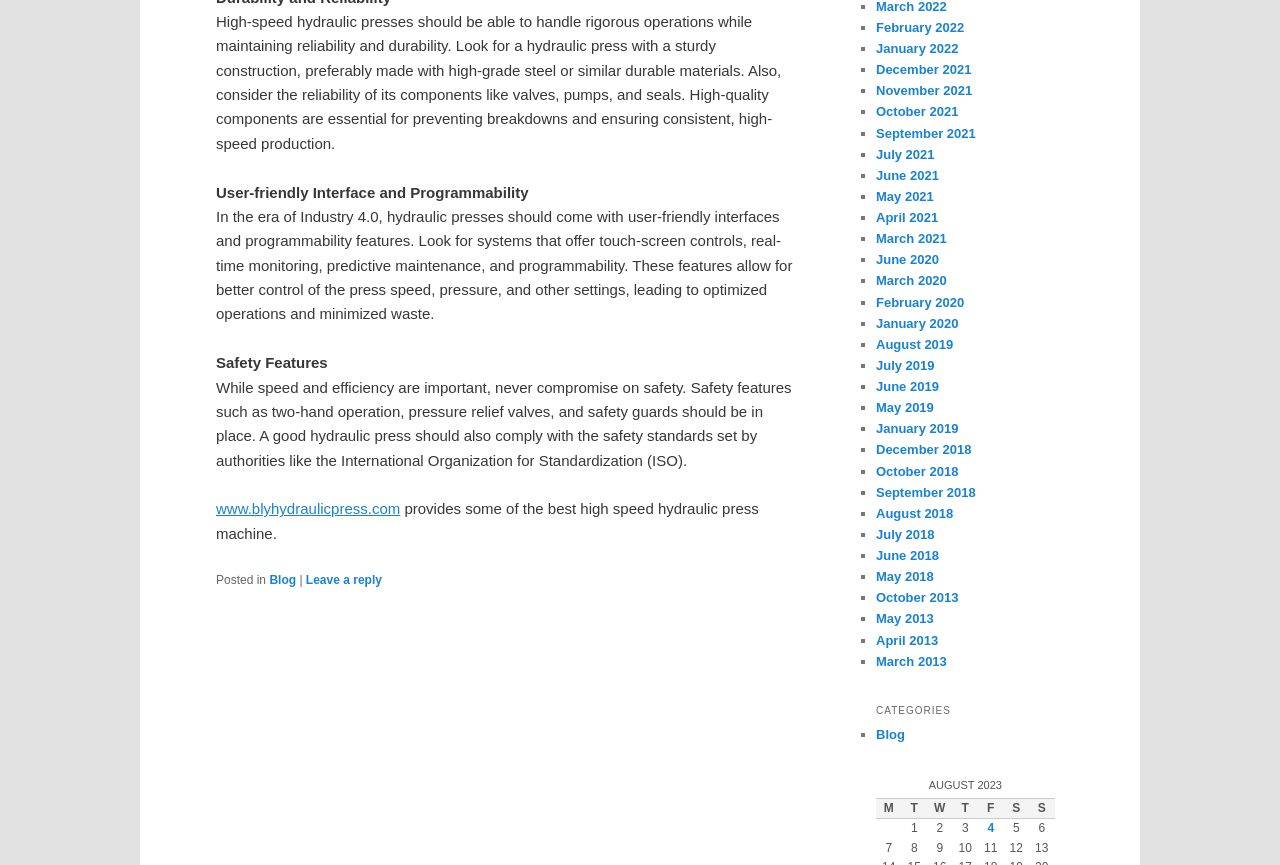What are the key features of a high-speed hydraulic press?
Using the image, provide a concise answer in one word or a short phrase.

Reliability, durability, user-friendly interface